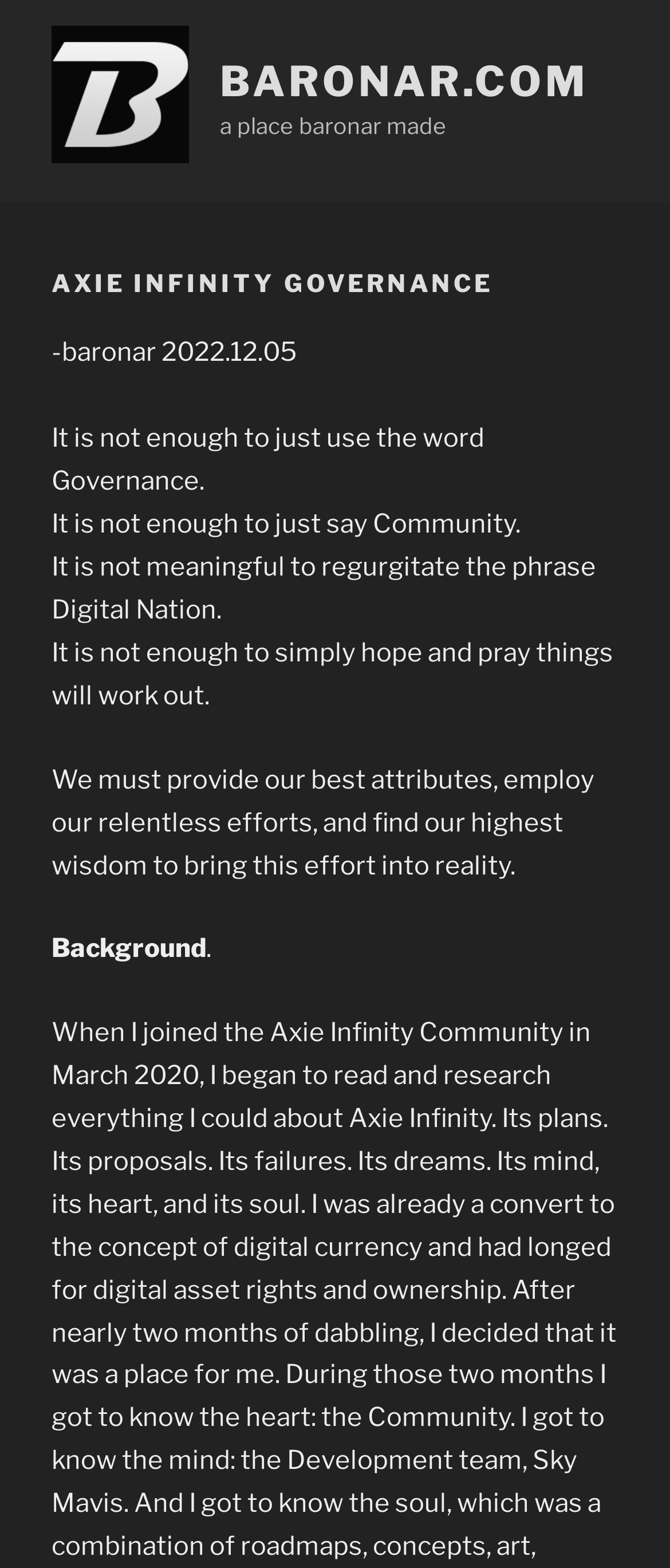Find and provide the bounding box coordinates for the UI element described with: "baronar.com".

[0.328, 0.036, 0.877, 0.068]